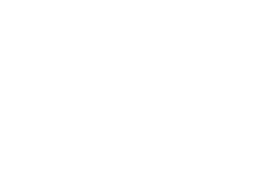Please give a concise answer to this question using a single word or phrase: 
What technology is used in the article?

Oculus